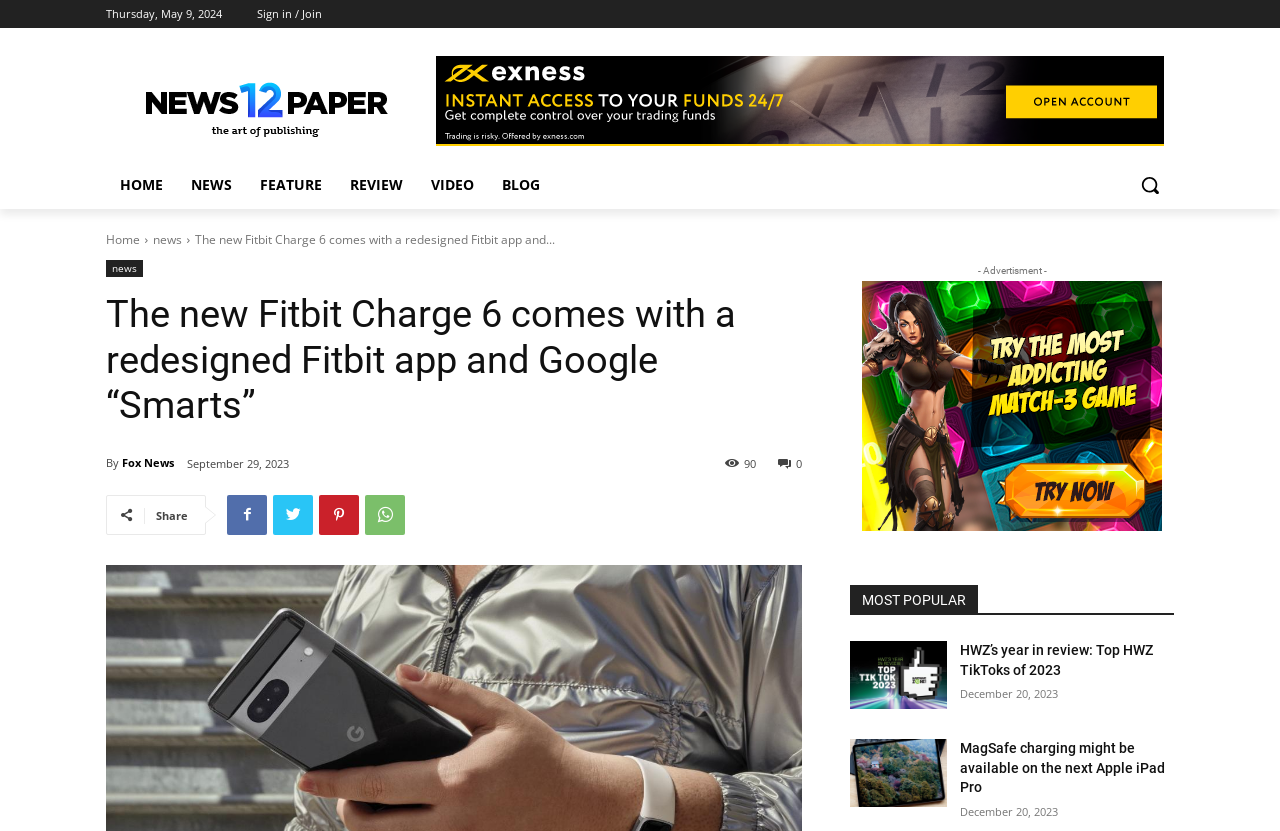Find the bounding box coordinates of the clickable region needed to perform the following instruction: "Click the 'Logo' link". The coordinates should be provided as four float numbers between 0 and 1, i.e., [left, top, right, bottom].

[0.083, 0.071, 0.333, 0.179]